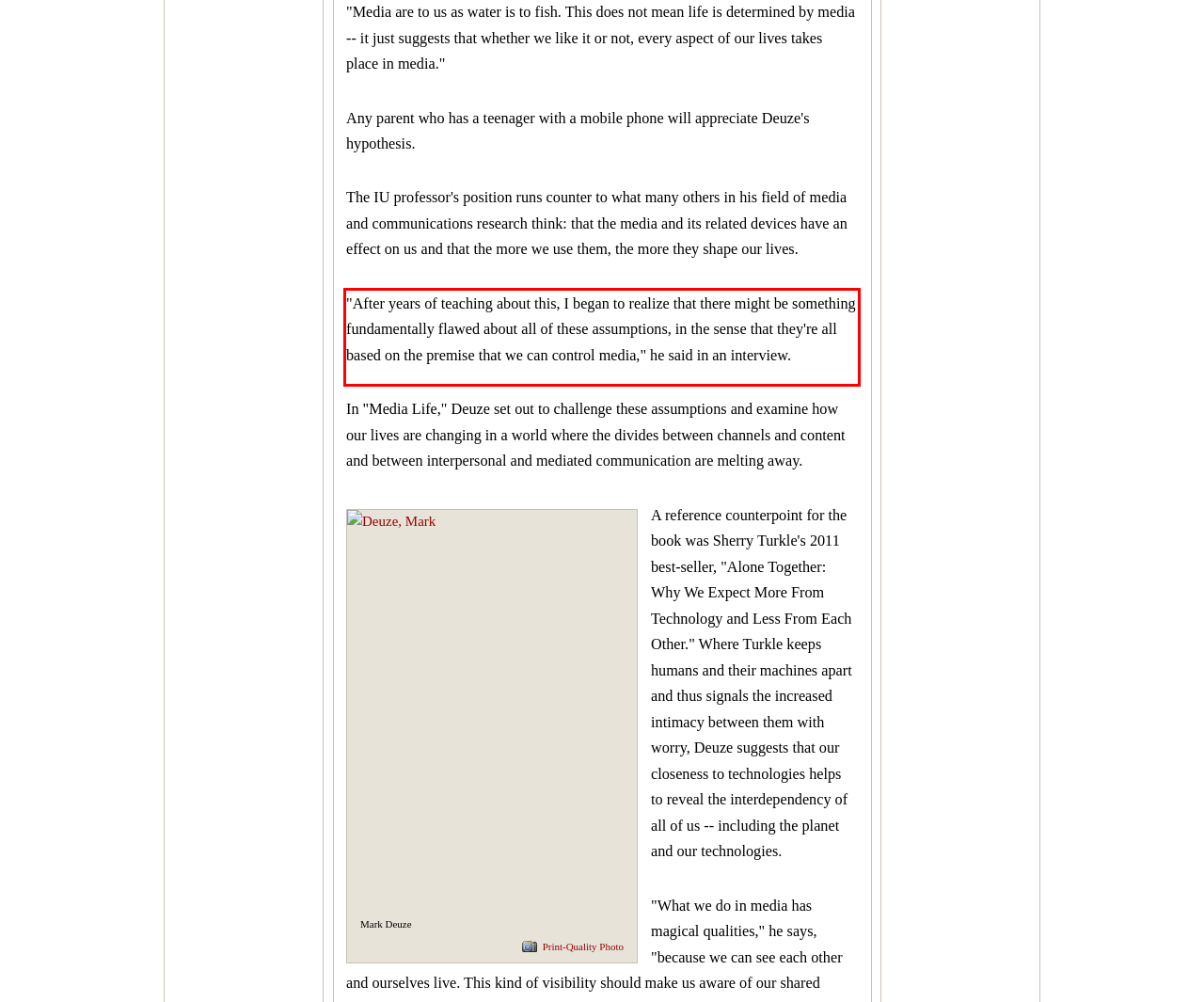You have a screenshot of a webpage where a UI element is enclosed in a red rectangle. Perform OCR to capture the text inside this red rectangle.

"After years of teaching about this, I began to realize that there might be something fundamentally flawed about all of these assumptions, in the sense that they're all based on the premise that we can control media," he said in an interview.